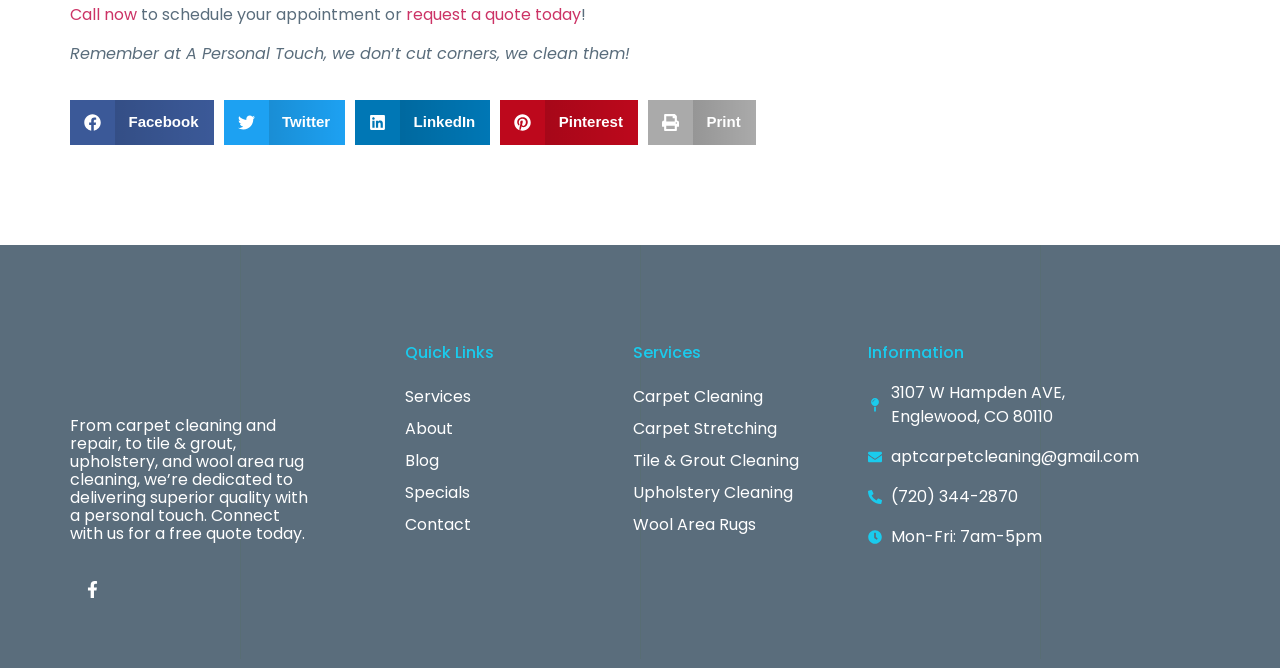Respond to the question below with a single word or phrase: What services does the company offer?

Carpet cleaning, tile & grout, upholstery, and wool area rug cleaning